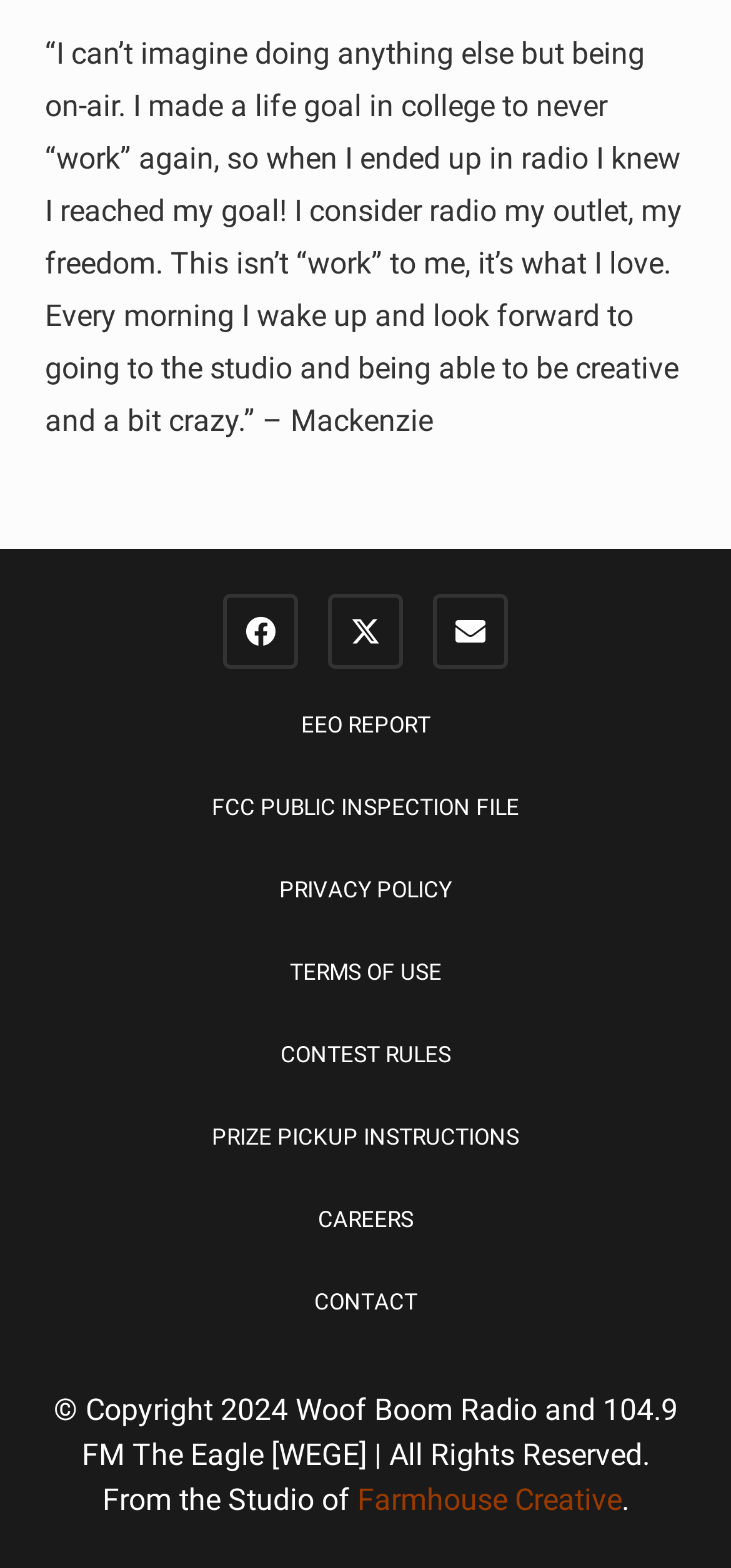Identify the bounding box coordinates for the region of the element that should be clicked to carry out the instruction: "read EEO REPORT". The bounding box coordinates should be four float numbers between 0 and 1, i.e., [left, top, right, bottom].

[0.412, 0.454, 0.588, 0.471]